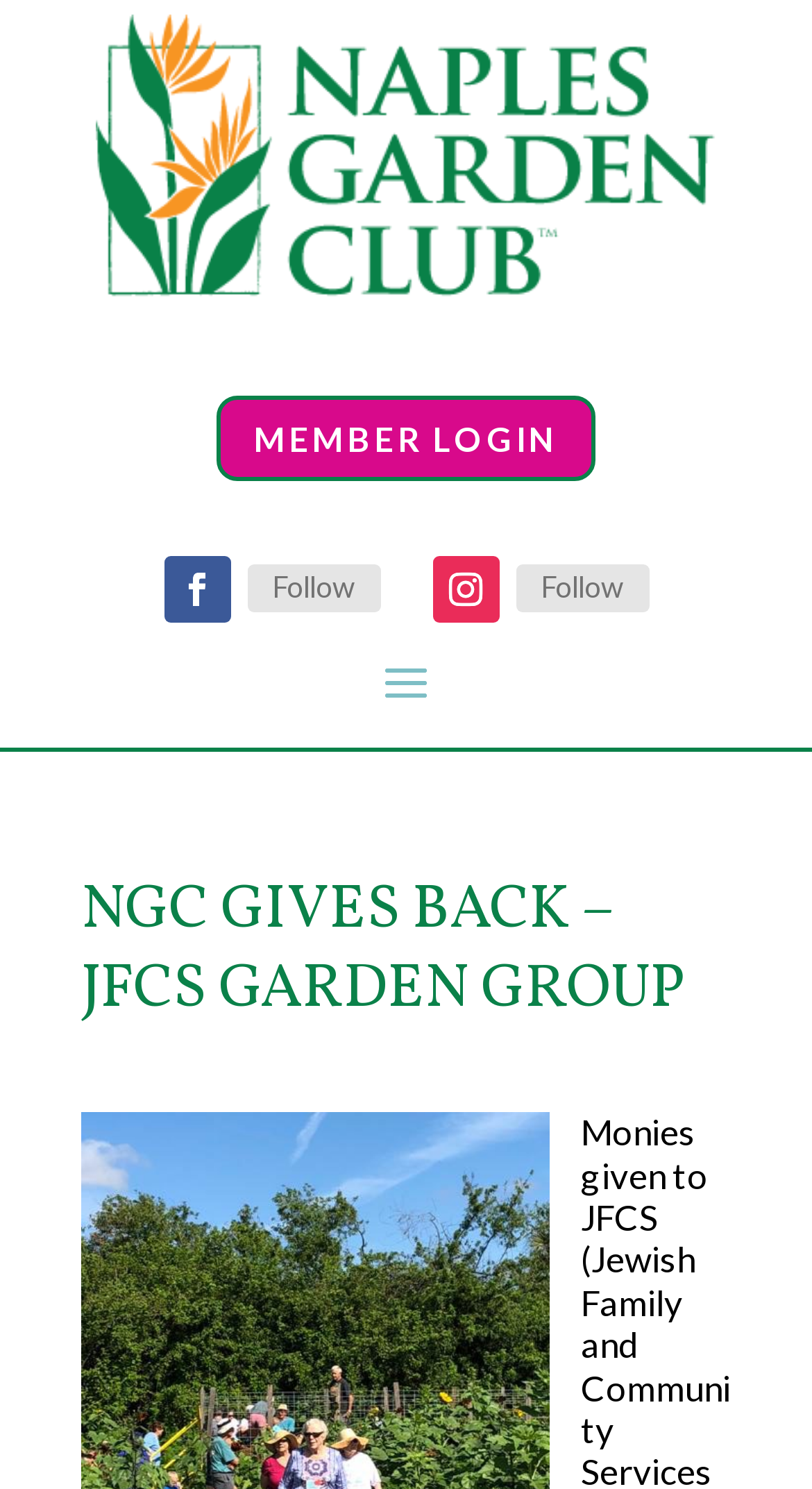Give a one-word or short phrase answer to the question: 
Is there an image on the webpage?

Yes